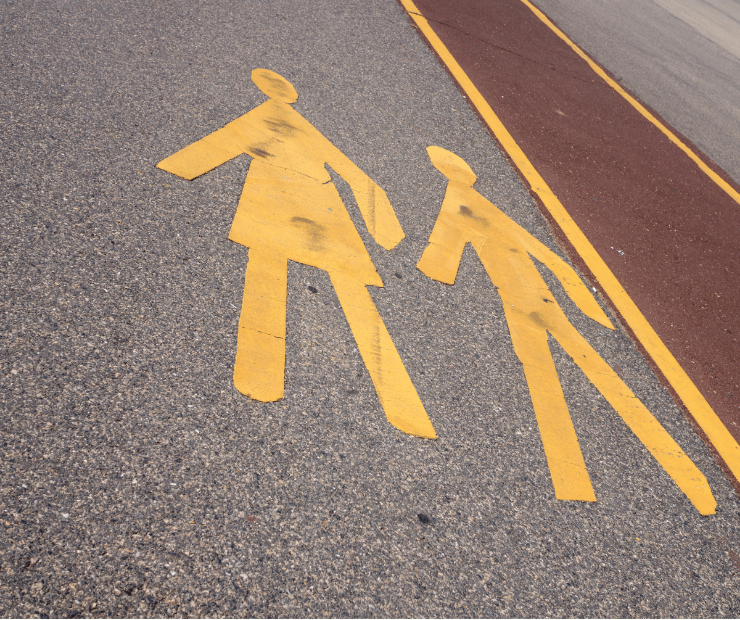How many figures are depicted in the pedestrian symbol?
From the image, respond using a single word or phrase.

two